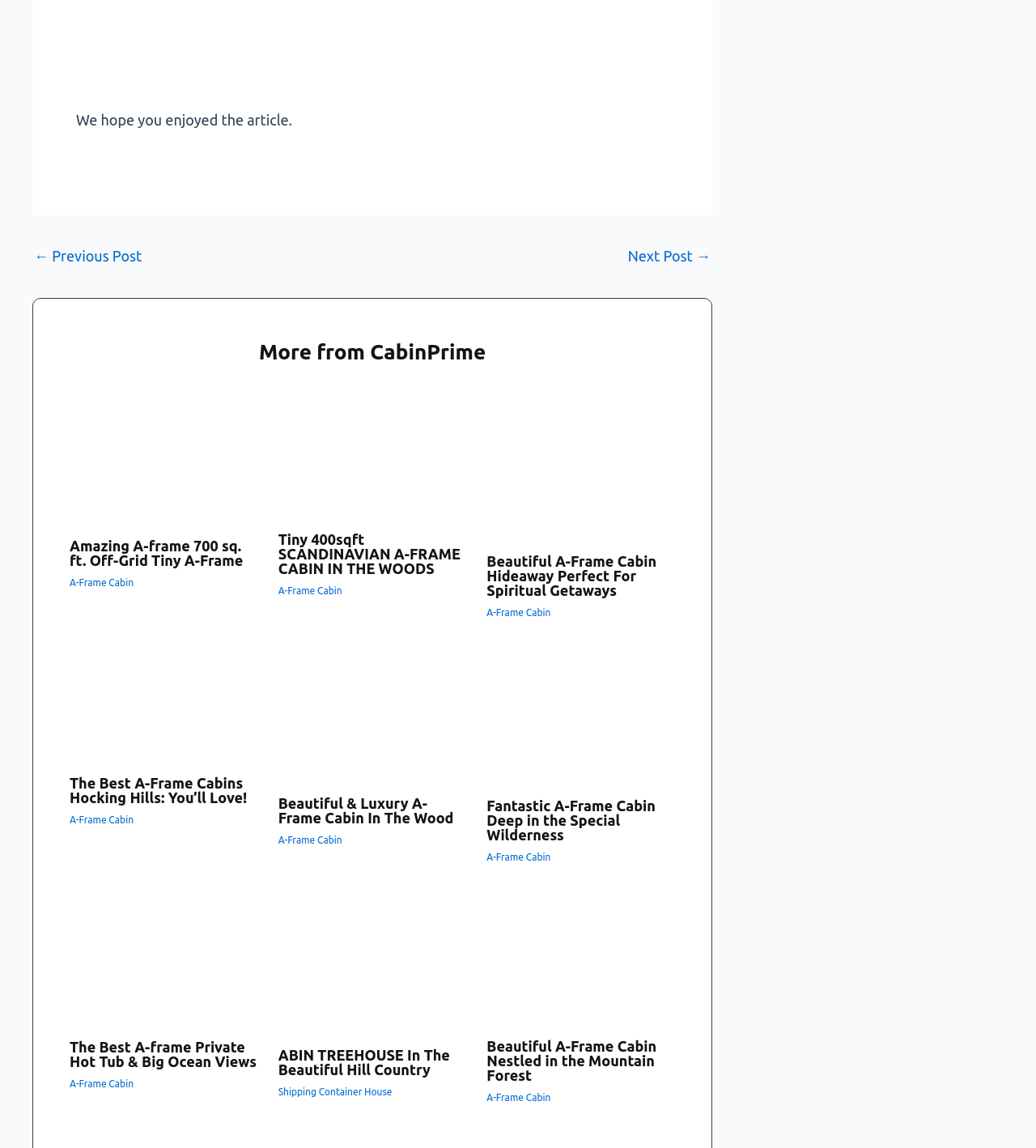Find the bounding box of the element with the following description: "A-Frame Cabin". The coordinates must be four float numbers between 0 and 1, formatted as [left, top, right, bottom].

[0.47, 0.529, 0.532, 0.538]